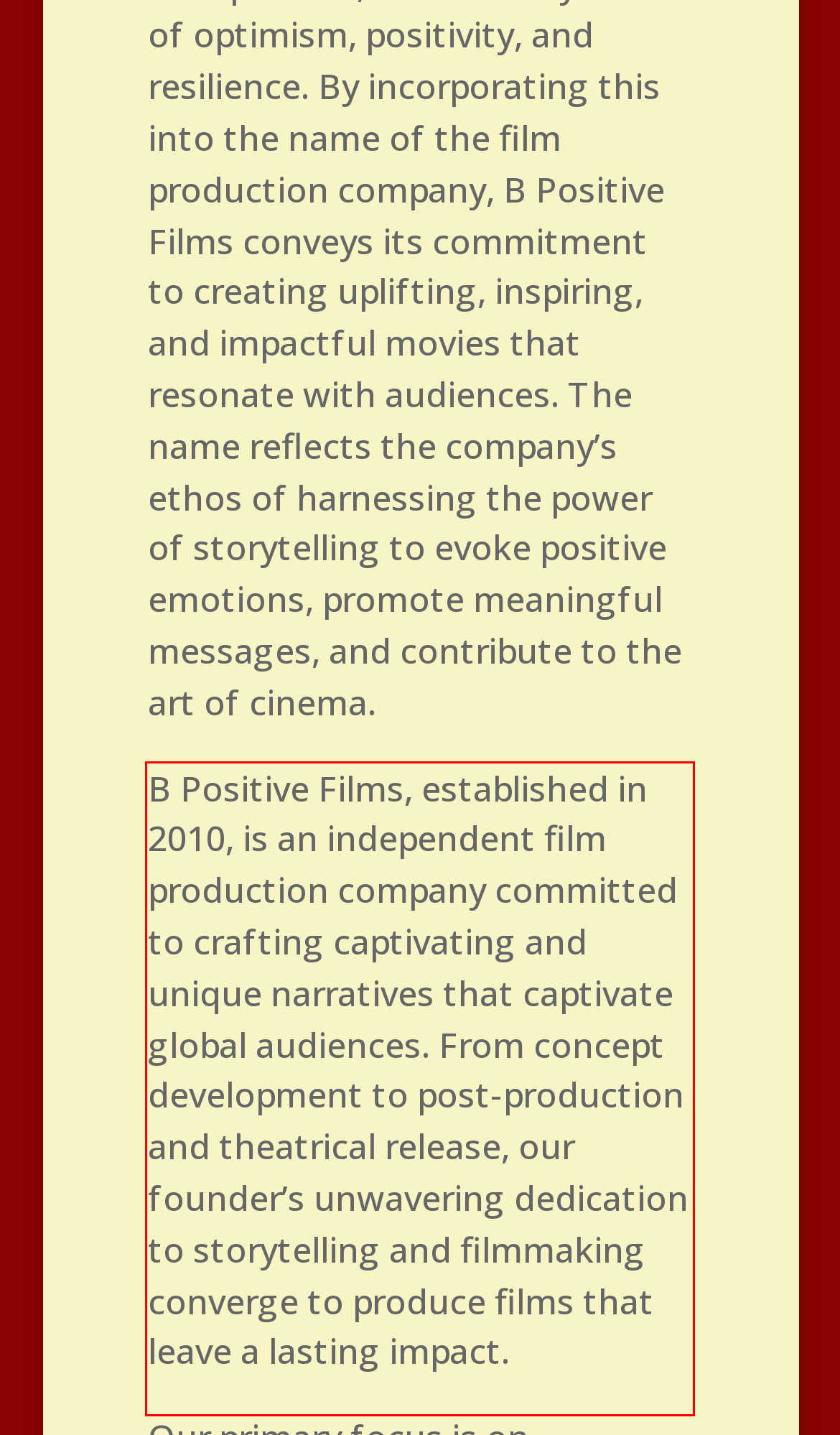Using OCR, extract the text content found within the red bounding box in the given webpage screenshot.

B Positive Films, established in 2010, is an independent film production company committed to crafting captivating and unique narratives that captivate global audiences. From concept development to post-production and theatrical release, our founder’s unwavering dedication to storytelling and filmmaking converge to produce films that leave a lasting impact.